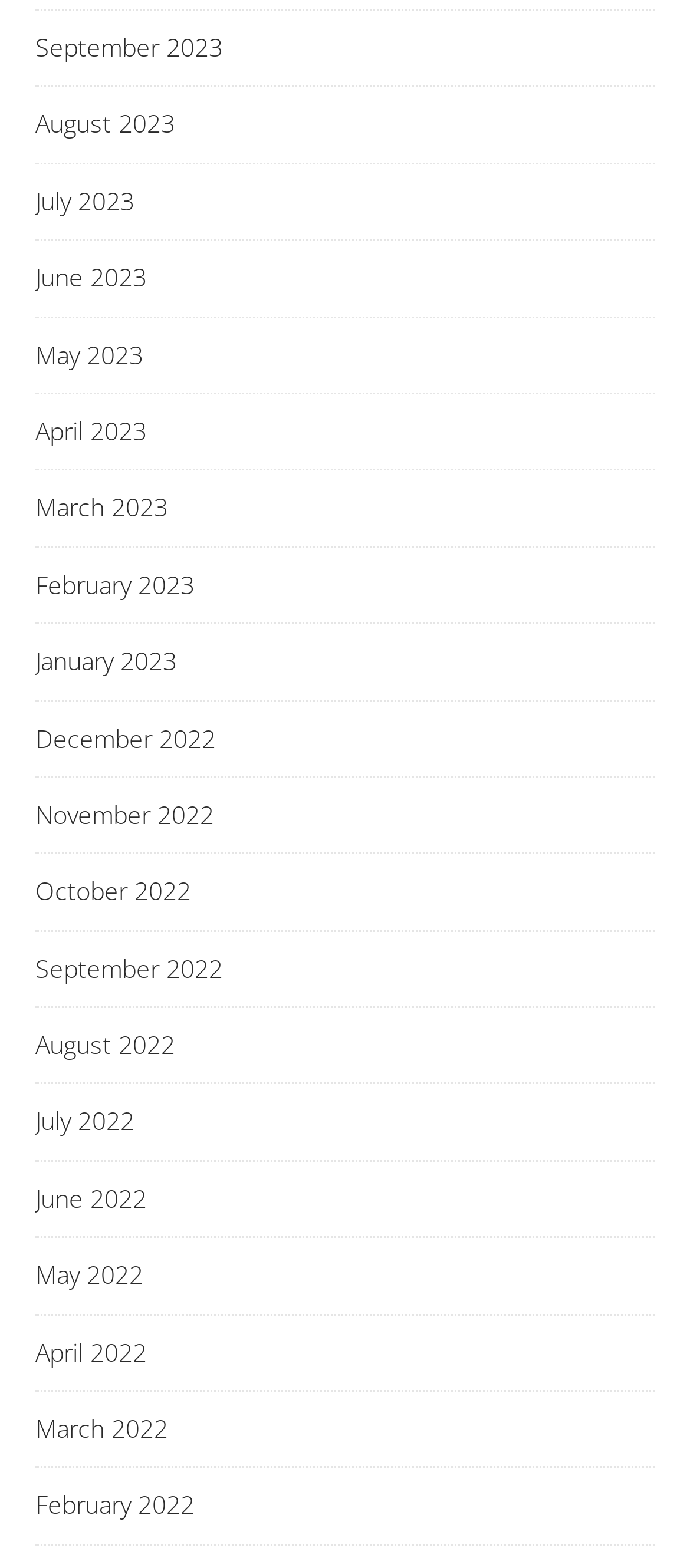What is the vertical position of the 'June 2023' link?
Please give a detailed and elaborate answer to the question based on the image.

I examined the bounding box coordinates of the 'June 2023' link, which are [0.051, 0.154, 0.949, 0.201]. The y1 coordinate is 0.154, which suggests the link is positioned above the middle of the webpage.